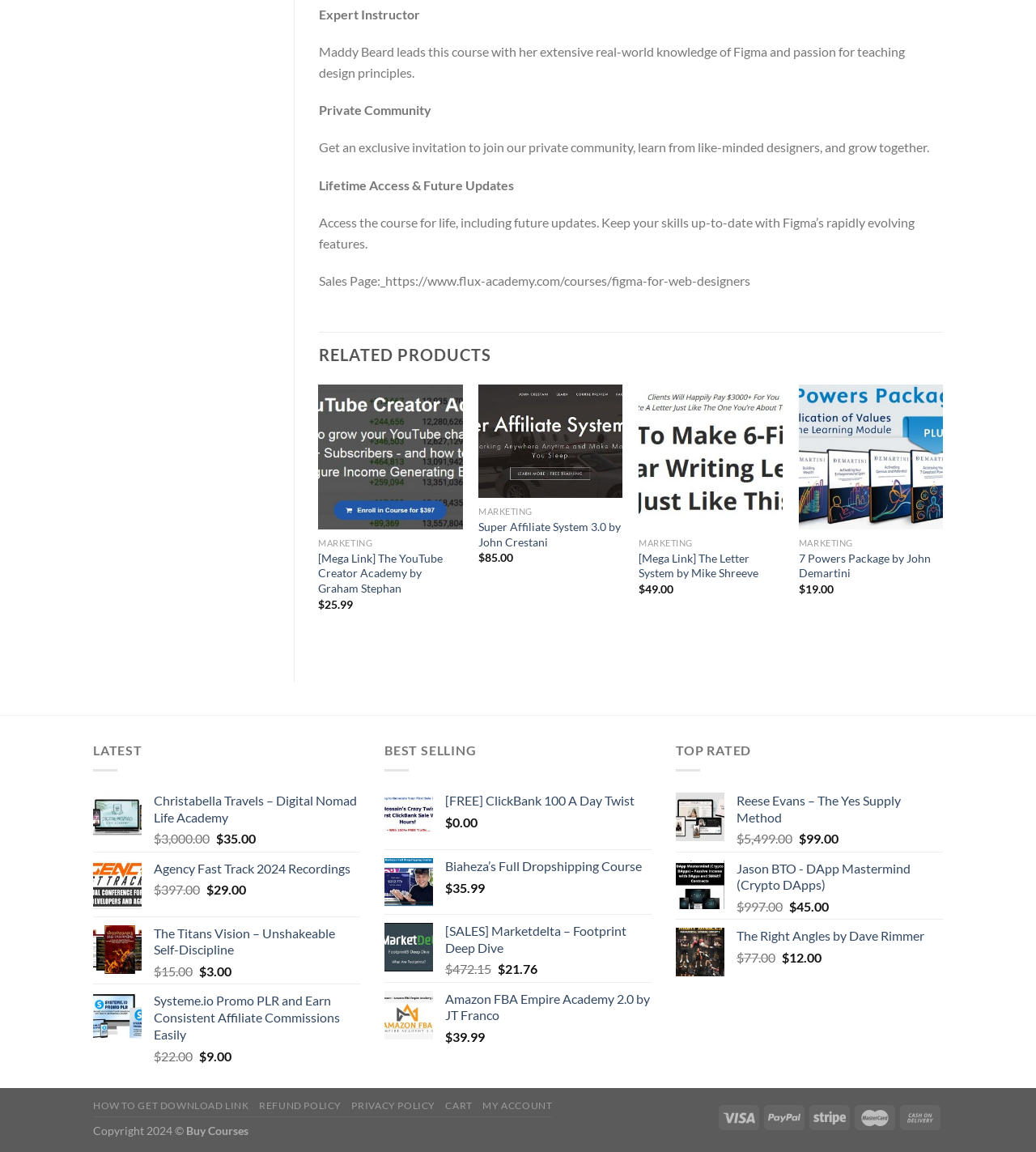Who is the instructor of this course?
Look at the image and answer the question using a single word or phrase.

Maddy Beard